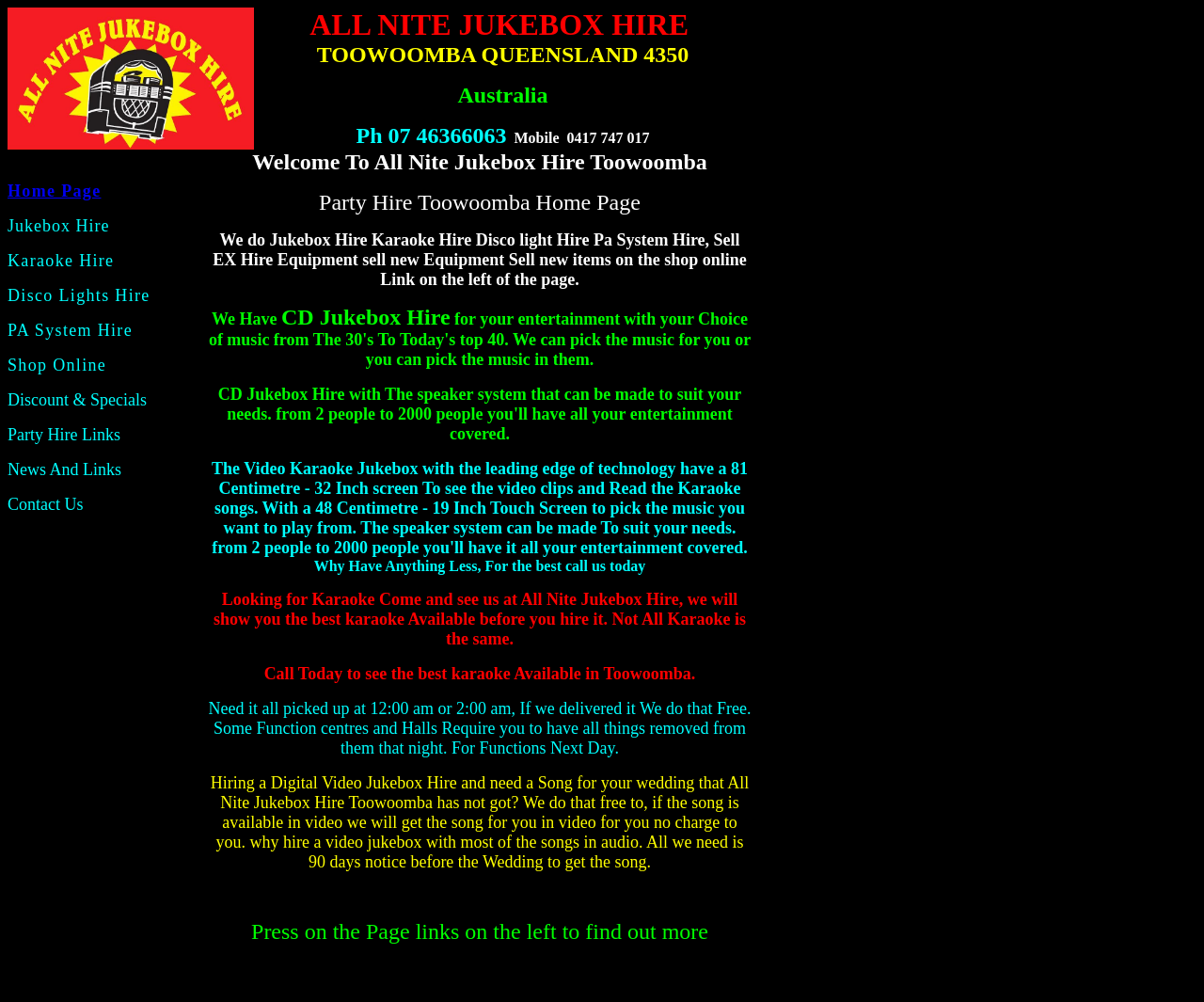Find and provide the bounding box coordinates for the UI element described here: "Contact Us". The coordinates should be given as four float numbers between 0 and 1: [left, top, right, bottom].

[0.006, 0.494, 0.069, 0.513]